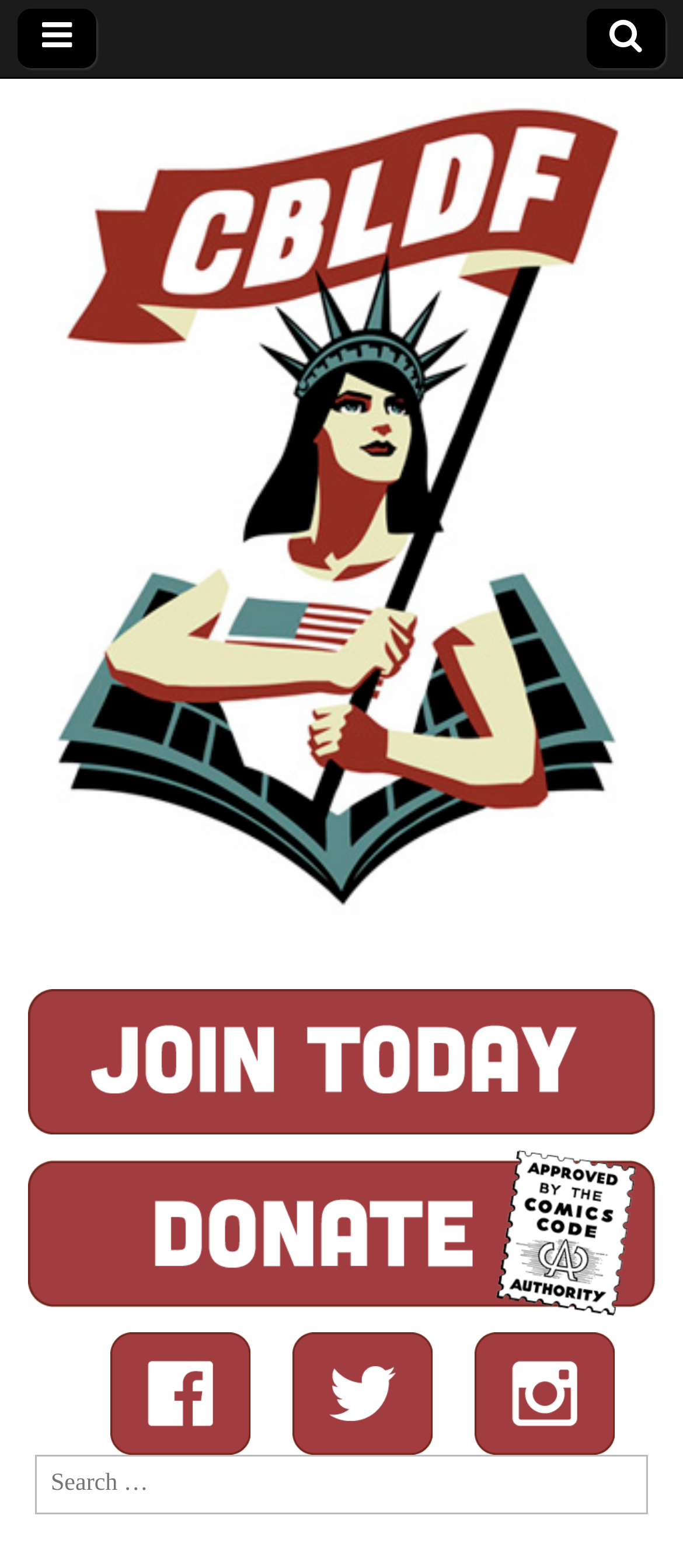Identify and extract the heading text of the webpage.

Musa Kart and Colleagues to Remain Jailed Until Trial